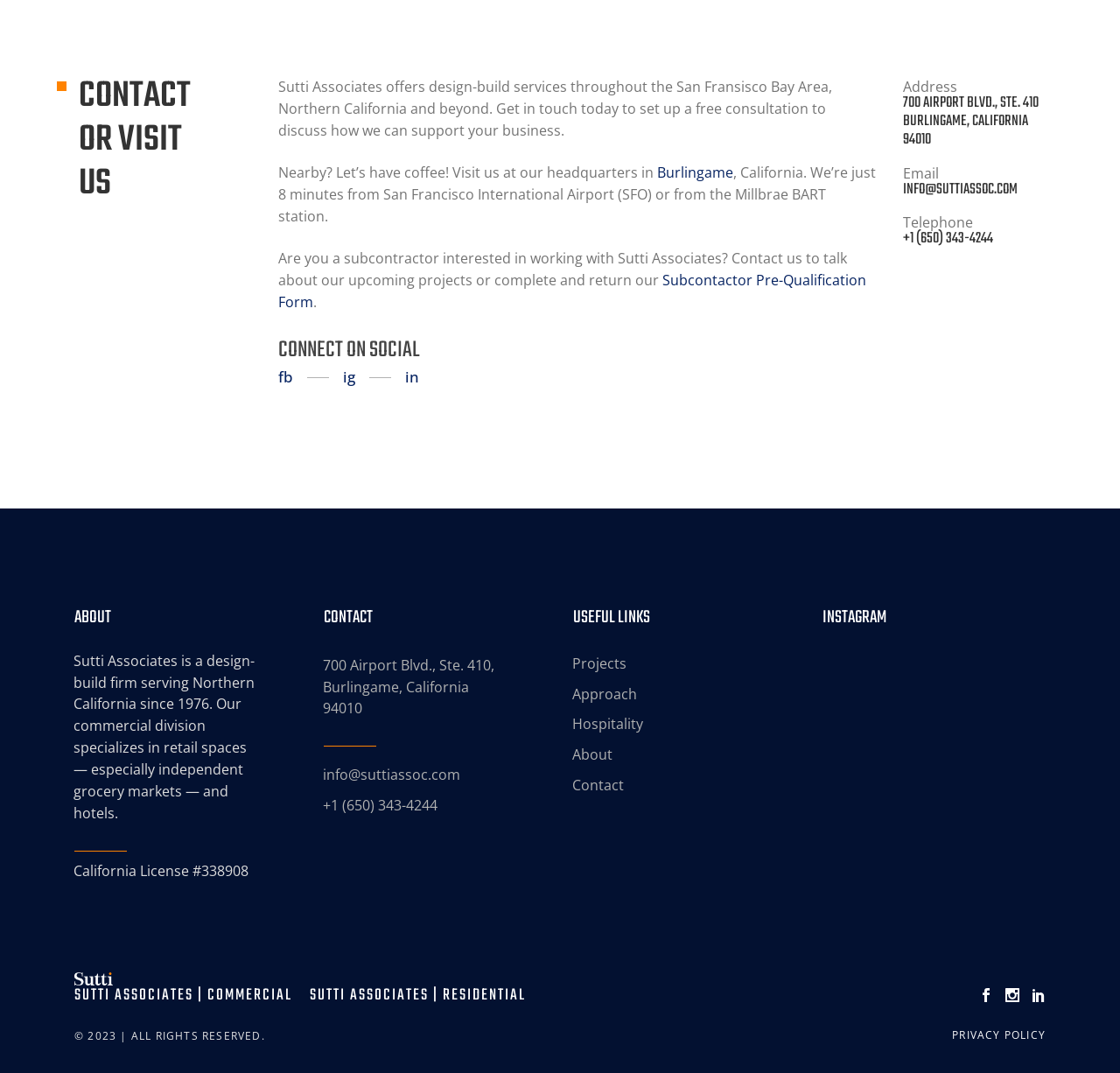Predict the bounding box coordinates of the UI element that matches this description: "Privacy Policy". The coordinates should be in the format [left, top, right, bottom] with each value between 0 and 1.

[0.85, 0.958, 0.934, 0.972]